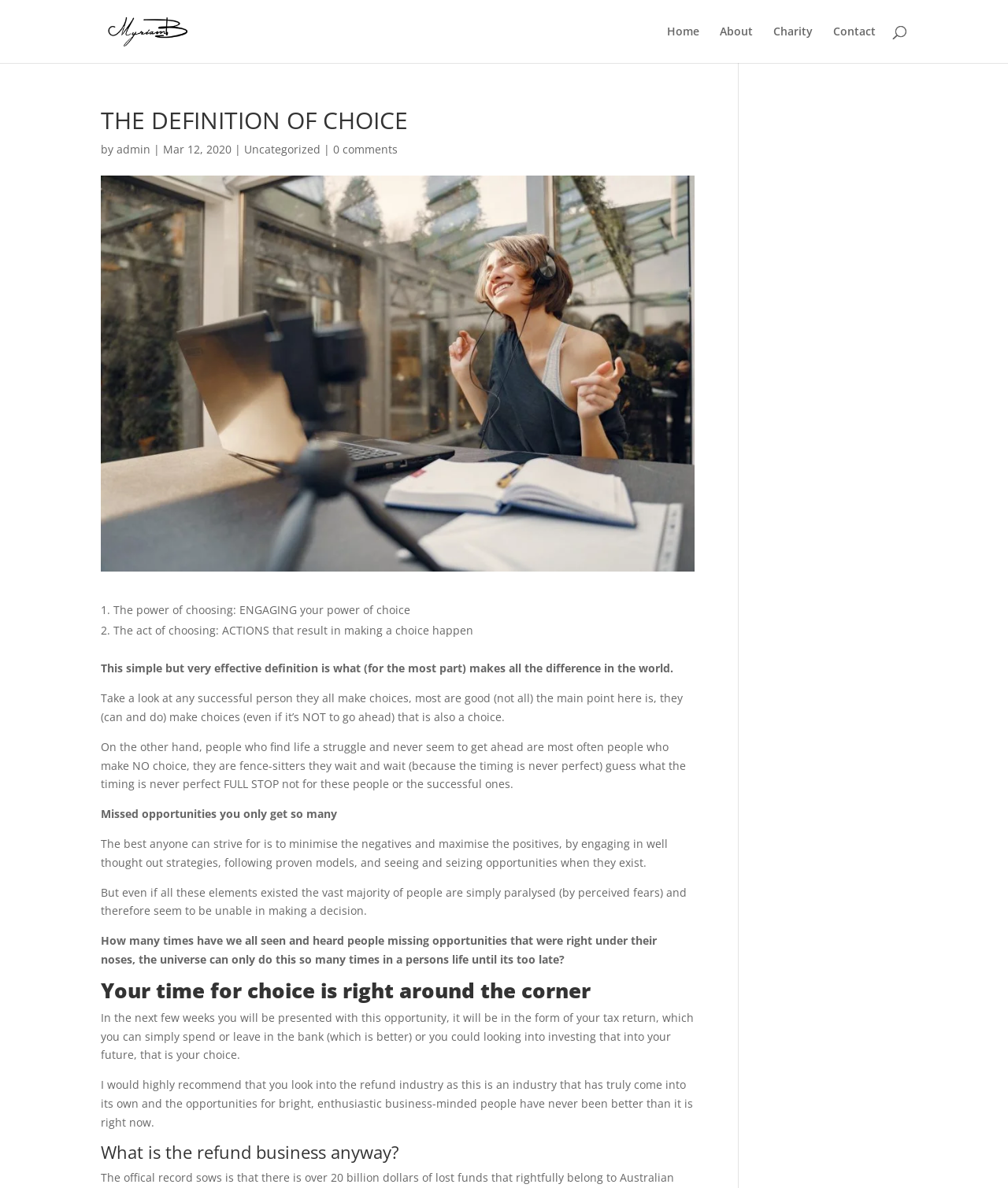Please find the bounding box coordinates of the clickable region needed to complete the following instruction: "Contact the website owner". The bounding box coordinates must consist of four float numbers between 0 and 1, i.e., [left, top, right, bottom].

[0.827, 0.022, 0.869, 0.053]